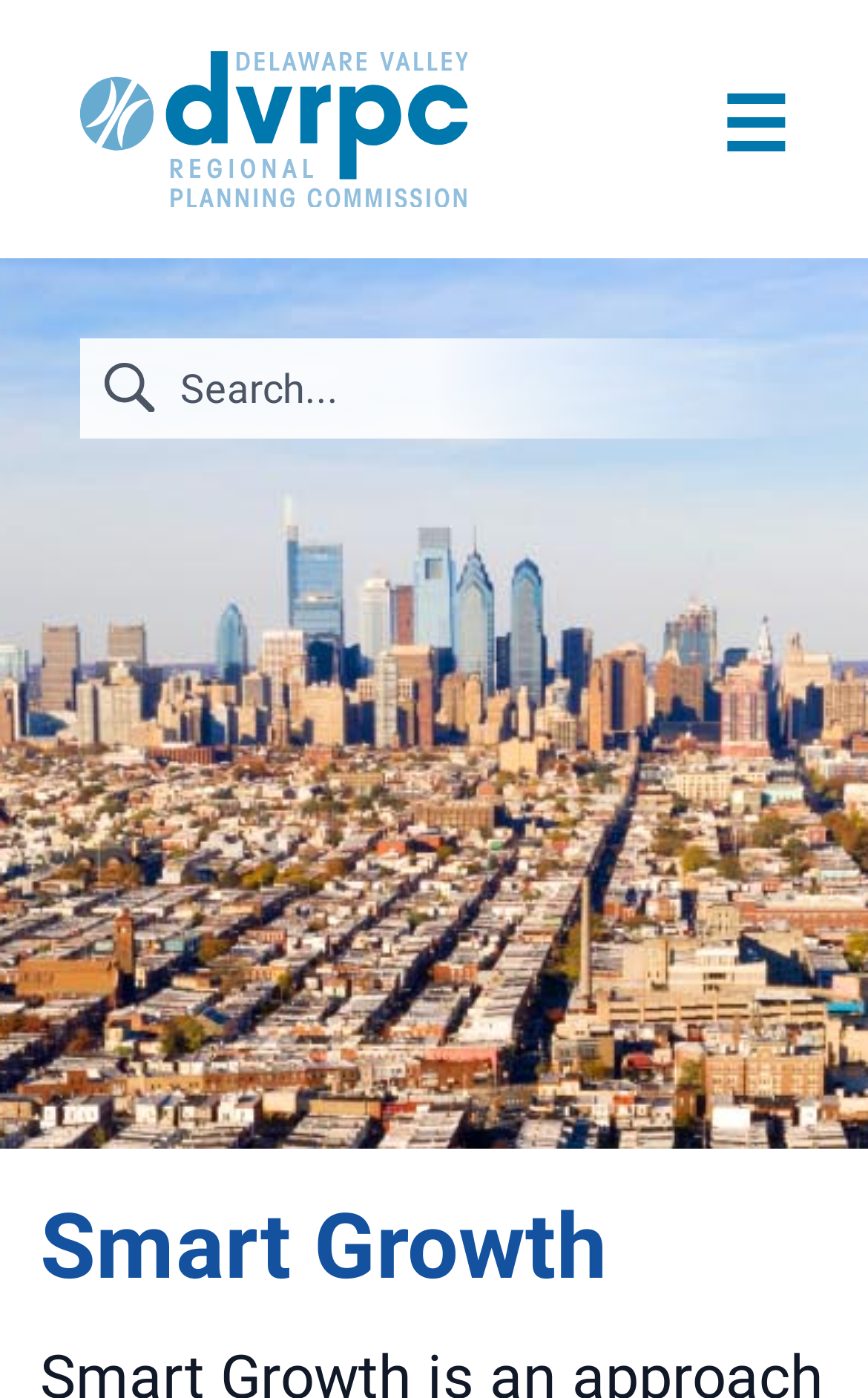Bounding box coordinates should be provided in the format (top-left x, top-left y, bottom-right x, bottom-right y) with all values between 0 and 1. Identify the bounding box for this UI element: Planning Assistance

[0.092, 0.571, 0.638, 0.605]